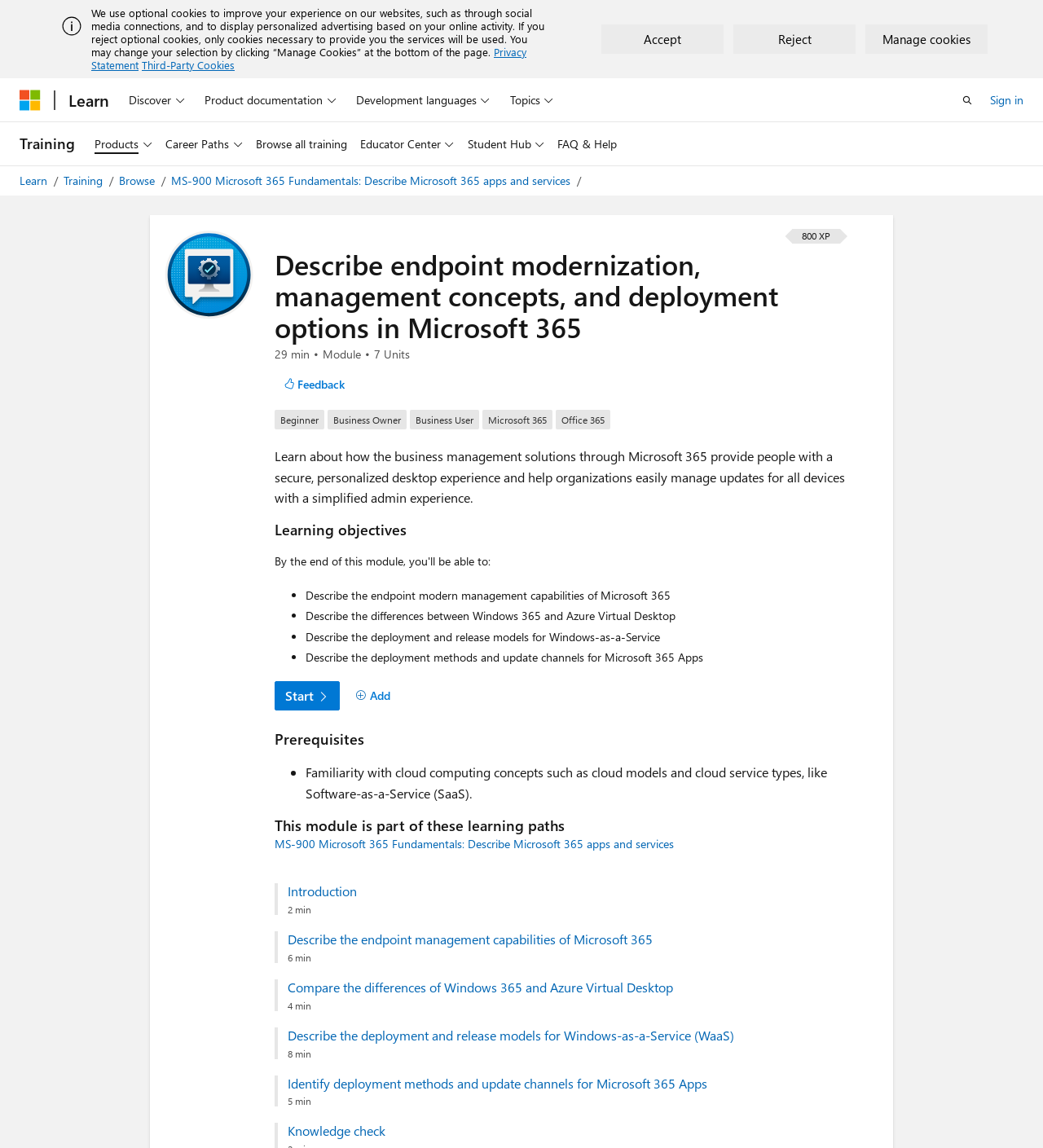Predict the bounding box of the UI element based on this description: "Exhibition Albums".

None